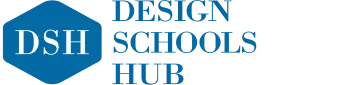Consider the image and give a detailed and elaborate answer to the question: 
What is the primary focus of the website?

The website provides valuable insights and reviews about various design schools, with a particular focus on automotive design education, guiding prospective students in making informed choices about their educational pathways in design.